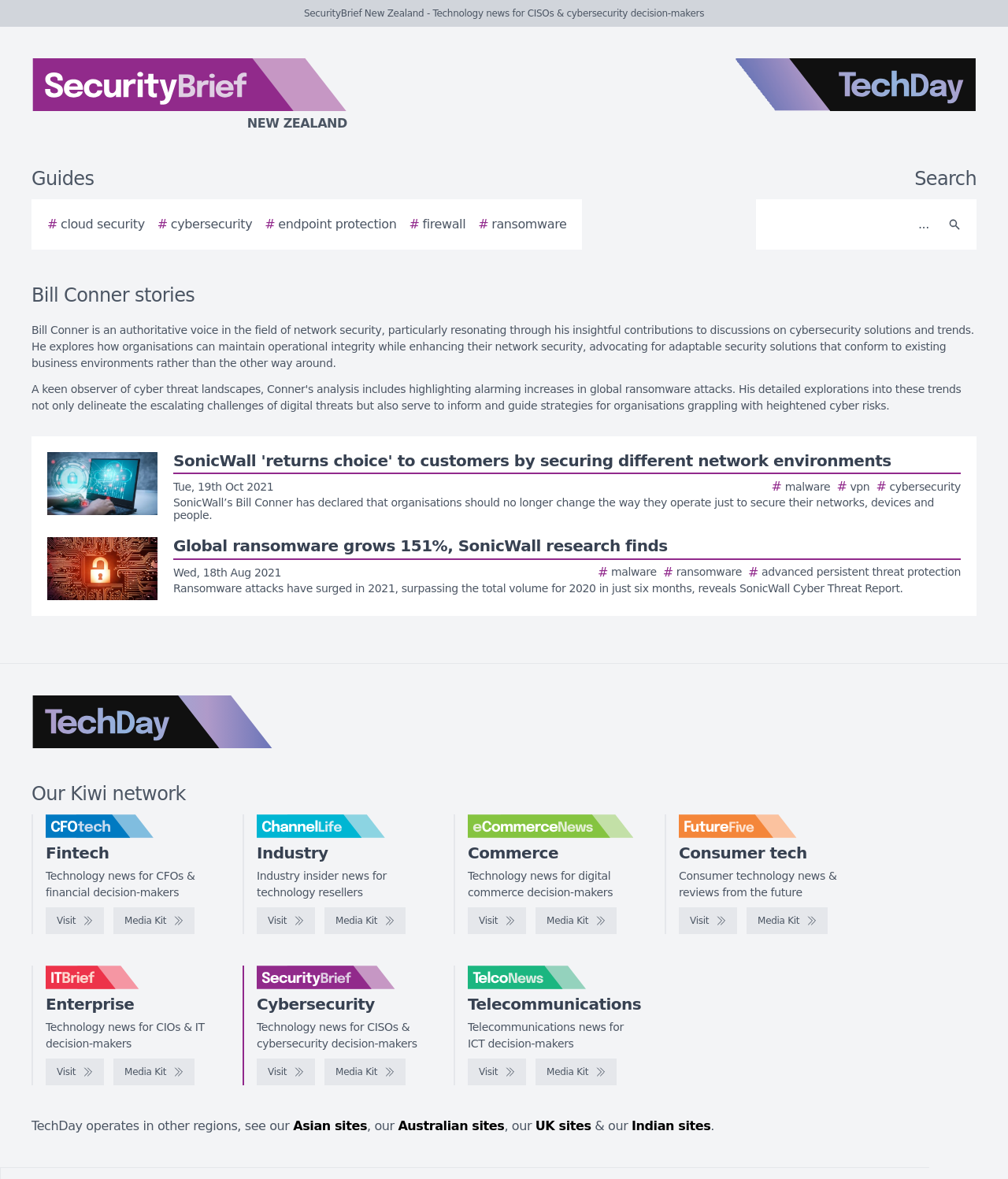Locate the bounding box coordinates of the area you need to click to fulfill this instruction: 'Explore the guides section'. The coordinates must be in the form of four float numbers ranging from 0 to 1: [left, top, right, bottom].

[0.031, 0.142, 0.093, 0.161]